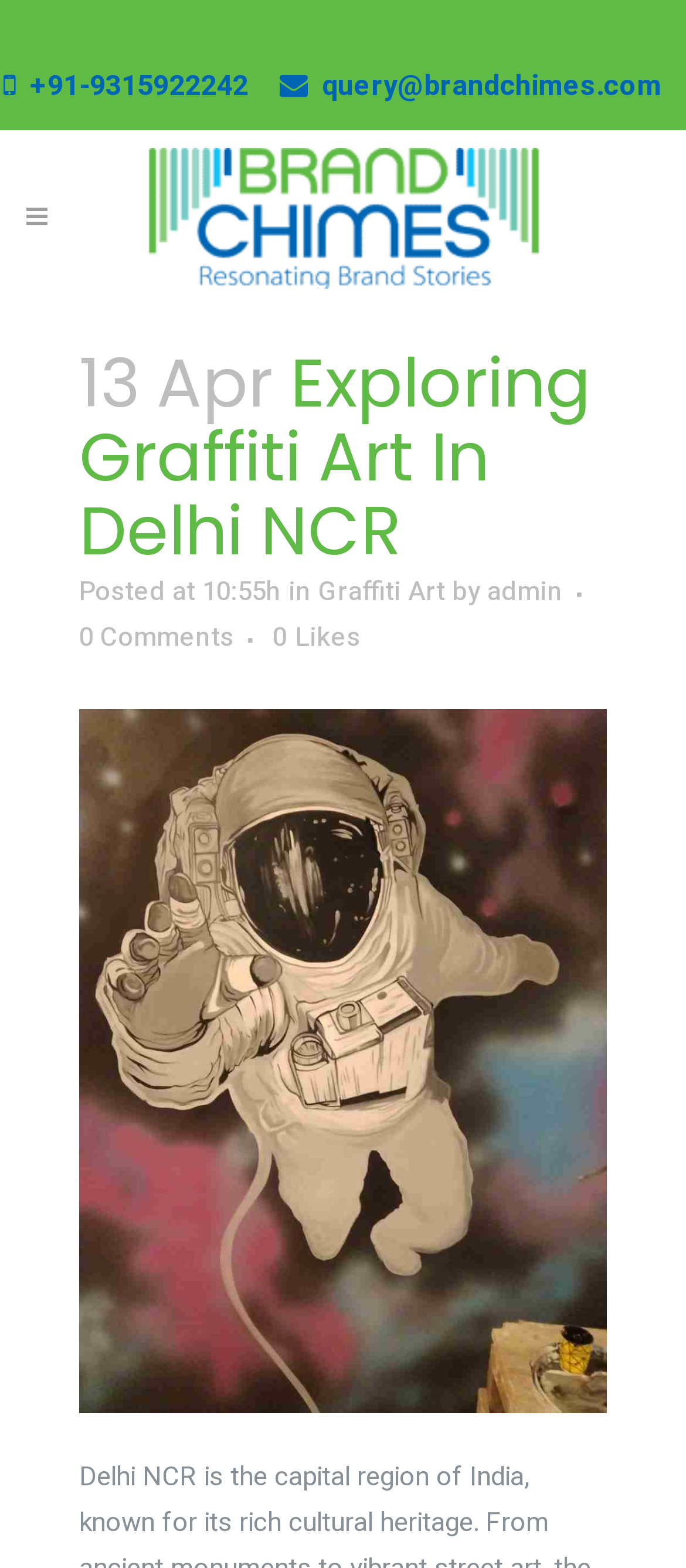What is the email address on the top right?
Answer the question with a single word or phrase by looking at the picture.

query@brandchimes.com